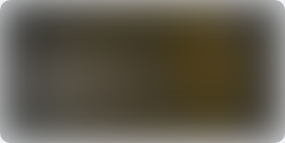Please provide a brief answer to the question using only one word or phrase: 
What is the purpose of the image content?

Improve weightlifting practice